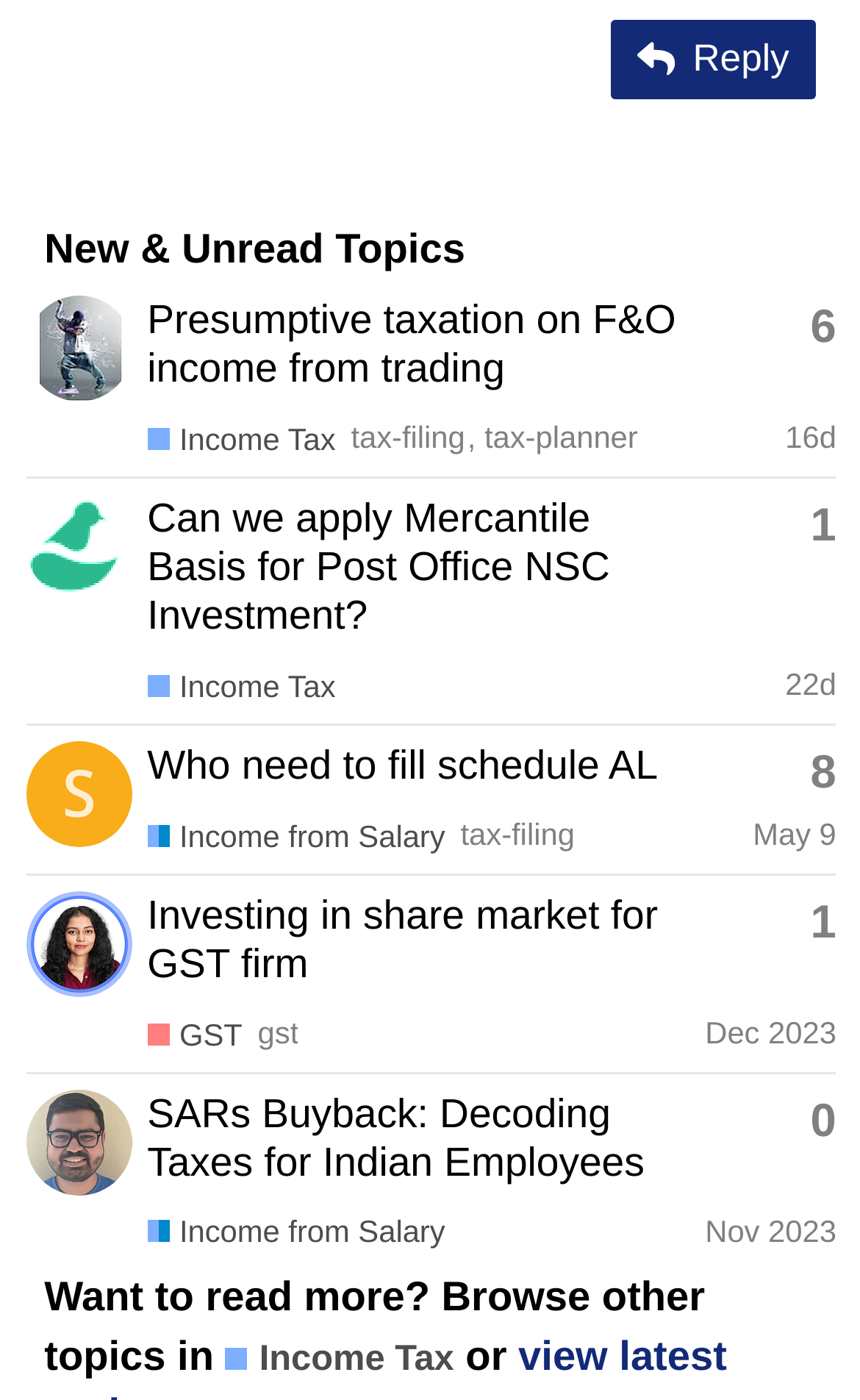Respond to the following question using a concise word or phrase: 
What is the topic with 6 replies?

Presumptive taxation on F&O income from trading